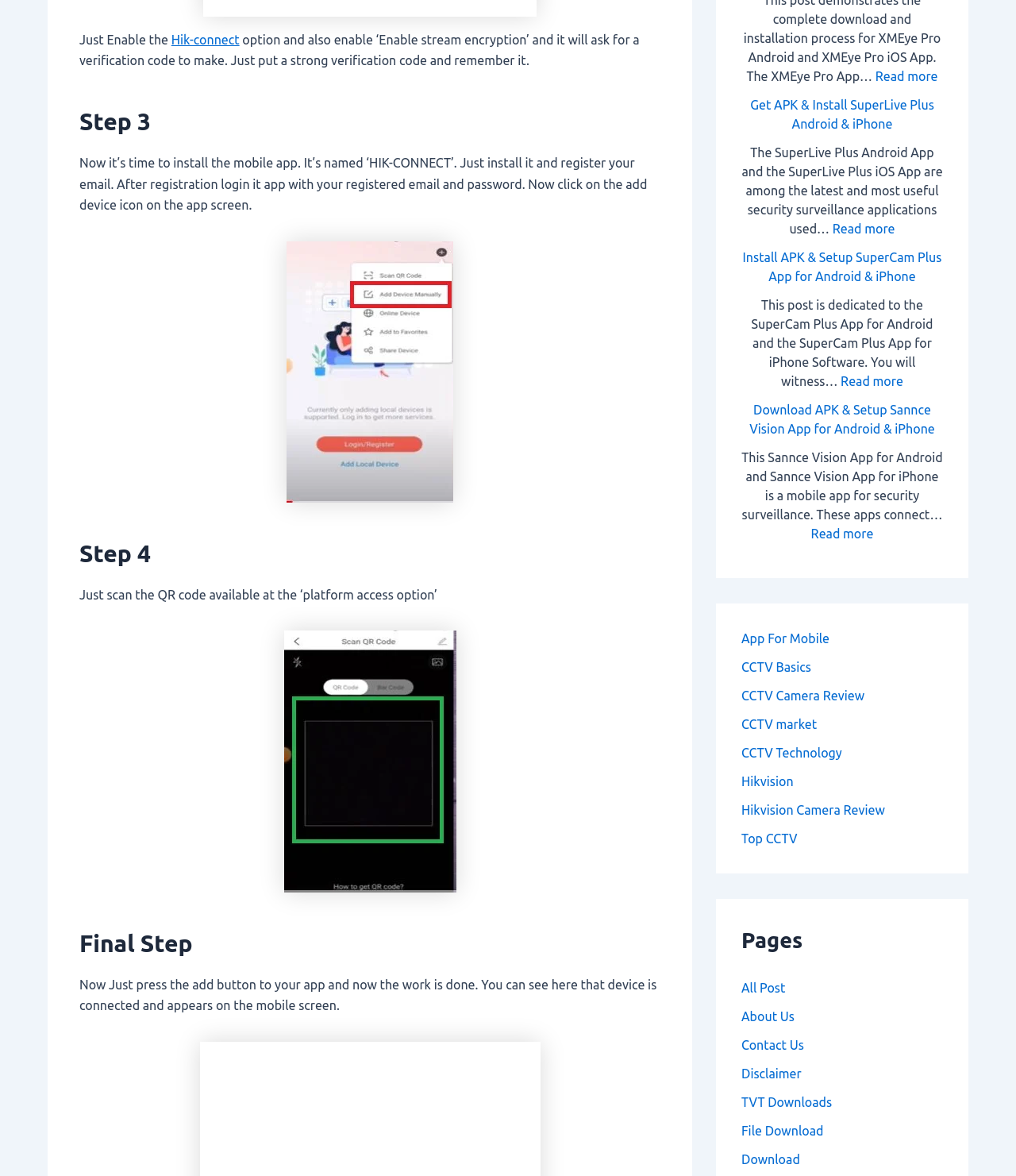Locate the bounding box coordinates of the clickable element to fulfill the following instruction: "Click on 'App For Mobile'". Provide the coordinates as four float numbers between 0 and 1 in the format [left, top, right, bottom].

[0.73, 0.537, 0.816, 0.549]